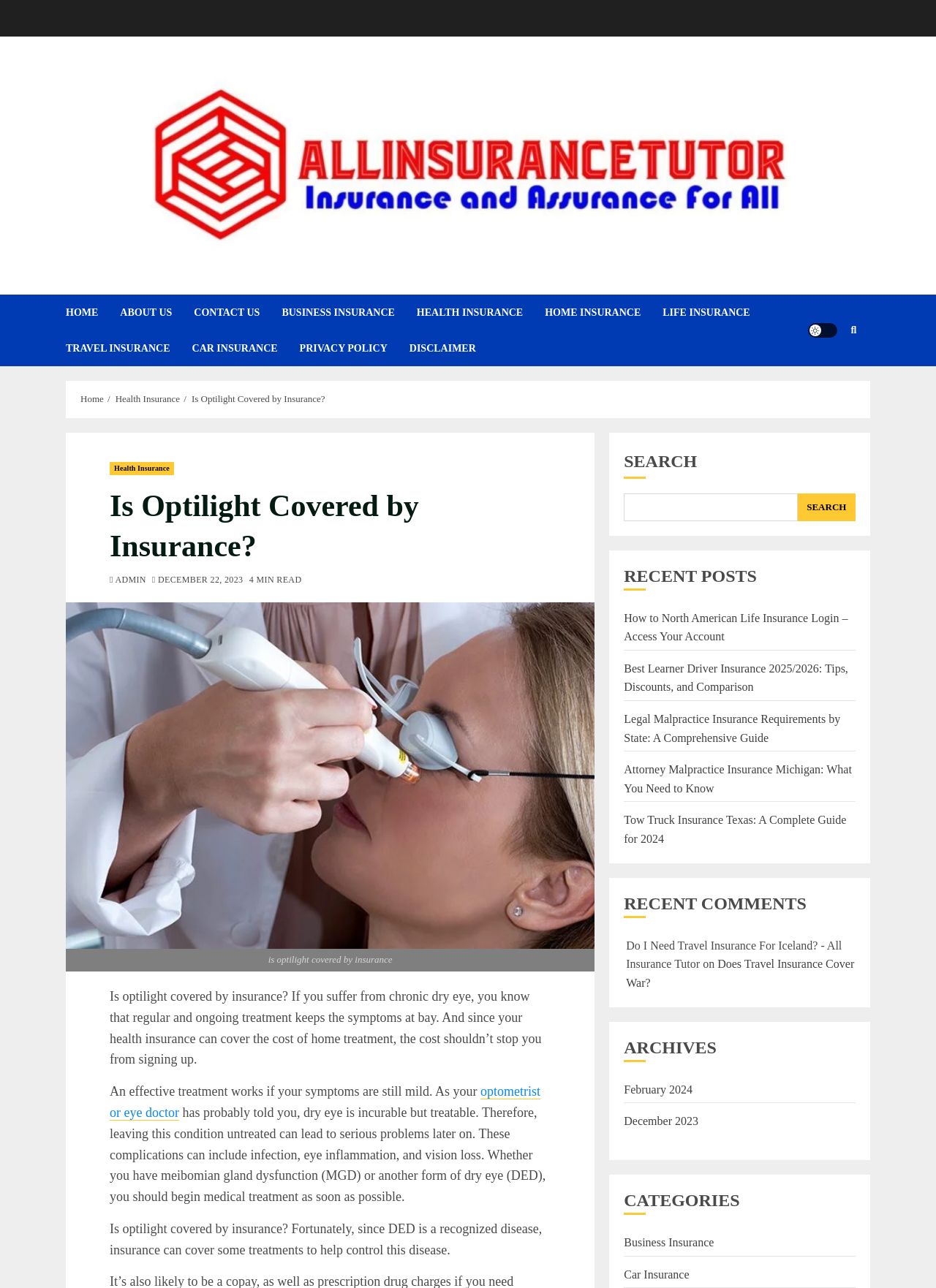Please determine the bounding box coordinates of the element to click in order to execute the following instruction: "Click on the 'HOME' link". The coordinates should be four float numbers between 0 and 1, specified as [left, top, right, bottom].

[0.07, 0.229, 0.128, 0.257]